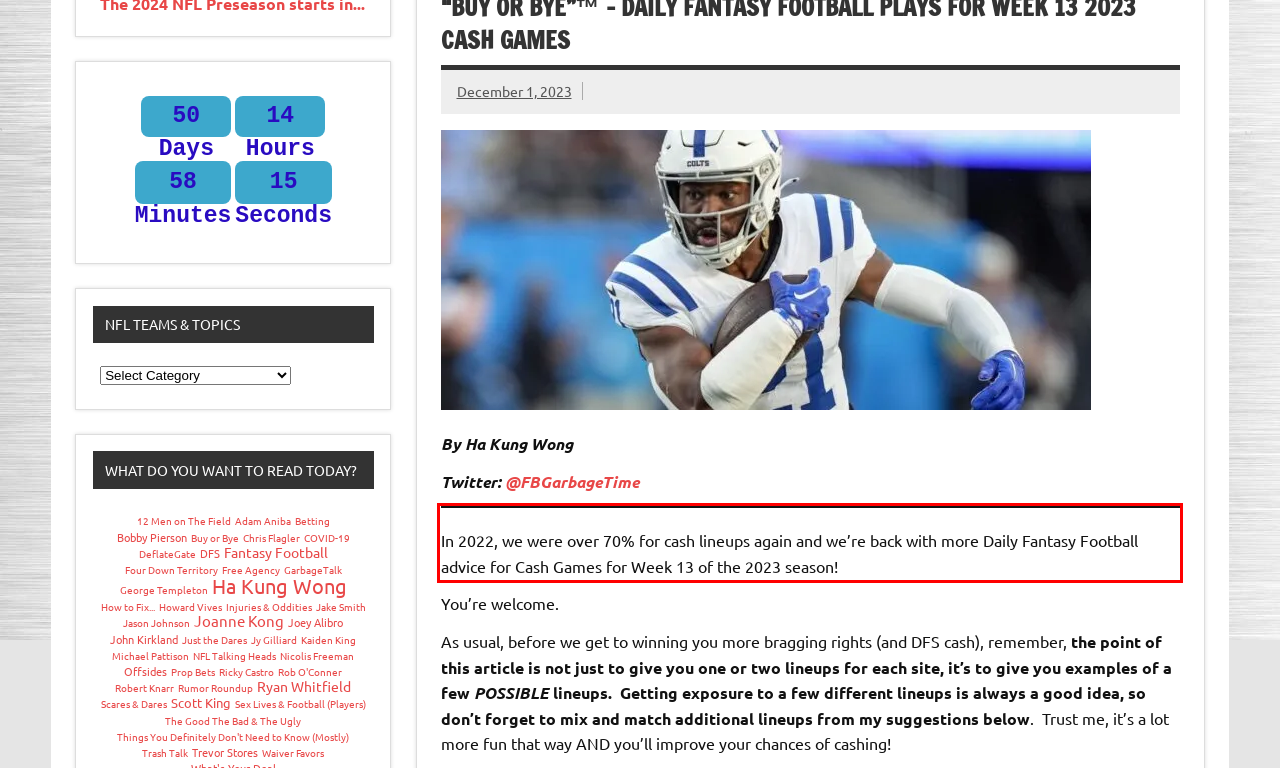Please identify and extract the text from the UI element that is surrounded by a red bounding box in the provided webpage screenshot.

In 2022, we were over 70% for cash lineups again and we’re back with more Daily Fantasy Football advice for Cash Games for Week 13 of the 2023 season!